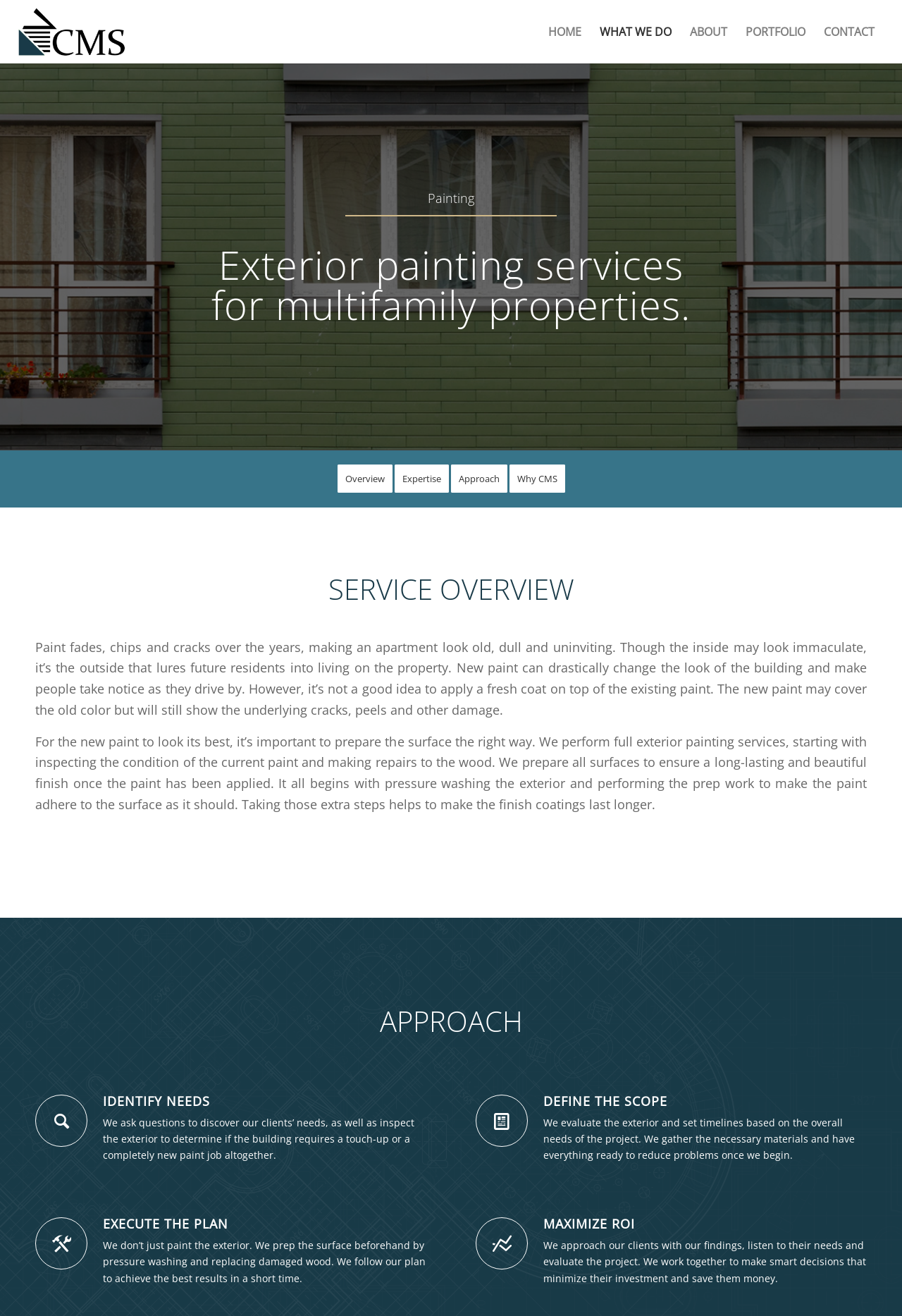Could you determine the bounding box coordinates of the clickable element to complete the instruction: "Click on the 'HOME' link"? Provide the coordinates as four float numbers between 0 and 1, i.e., [left, top, right, bottom].

[0.598, 0.0, 0.655, 0.048]